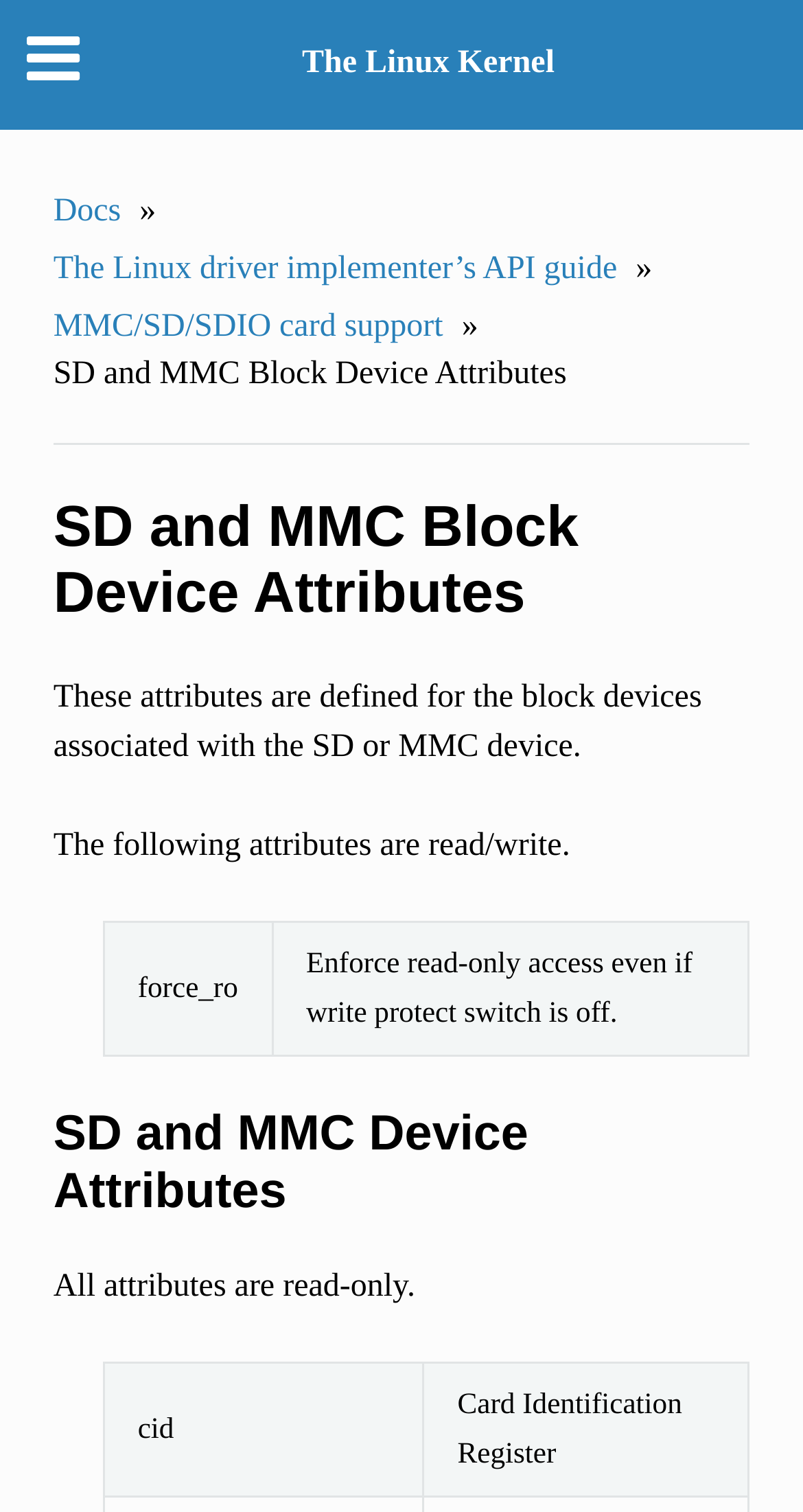What is the purpose of the force_ro attribute?
Please answer the question as detailed as possible.

The table in the blockquote section shows the force_ro attribute with a description 'Enforce read-only access even if write protect switch is off', indicating its purpose.